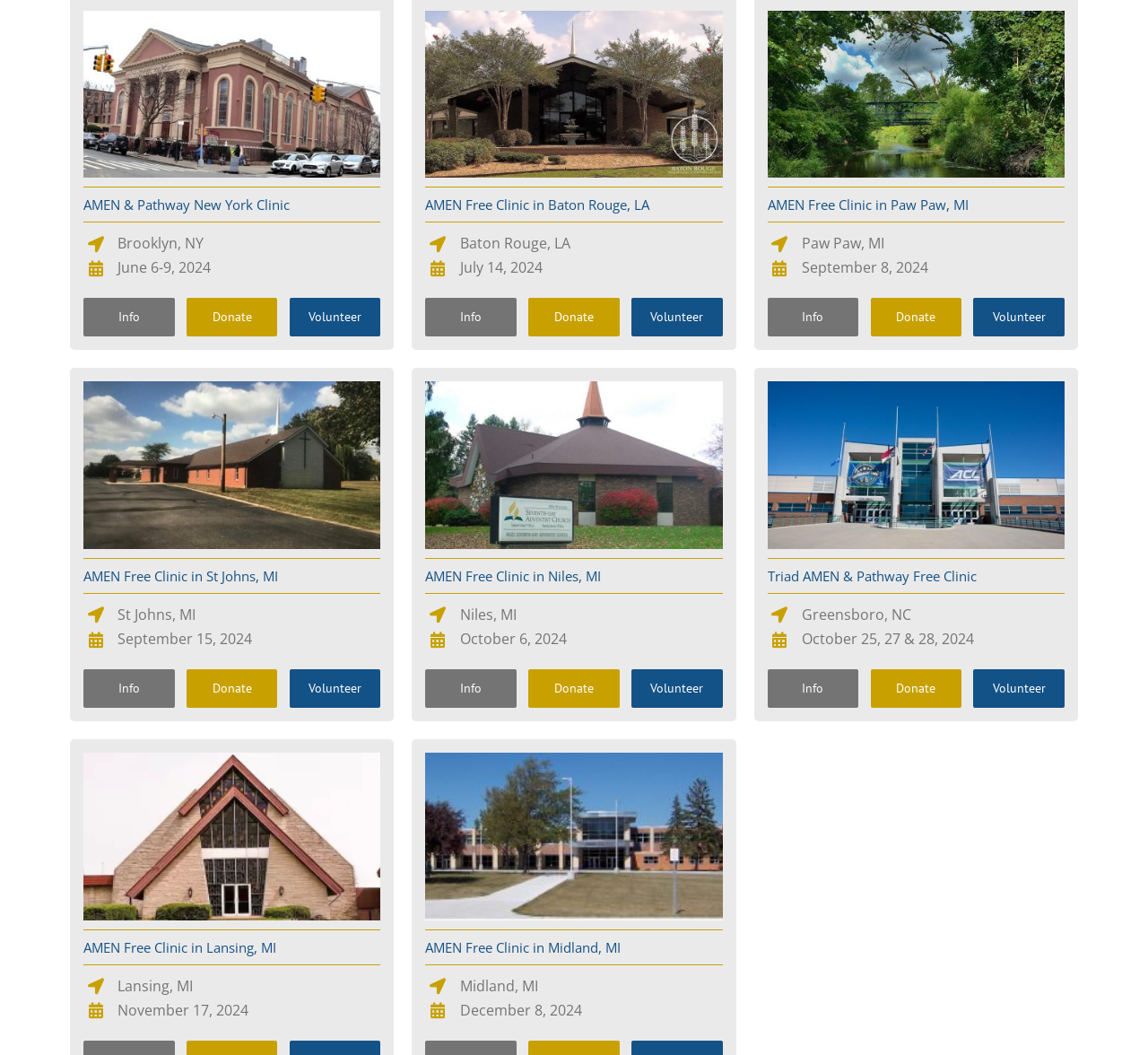Locate the bounding box of the UI element described in the following text: "Donate".

[0.46, 0.635, 0.54, 0.671]